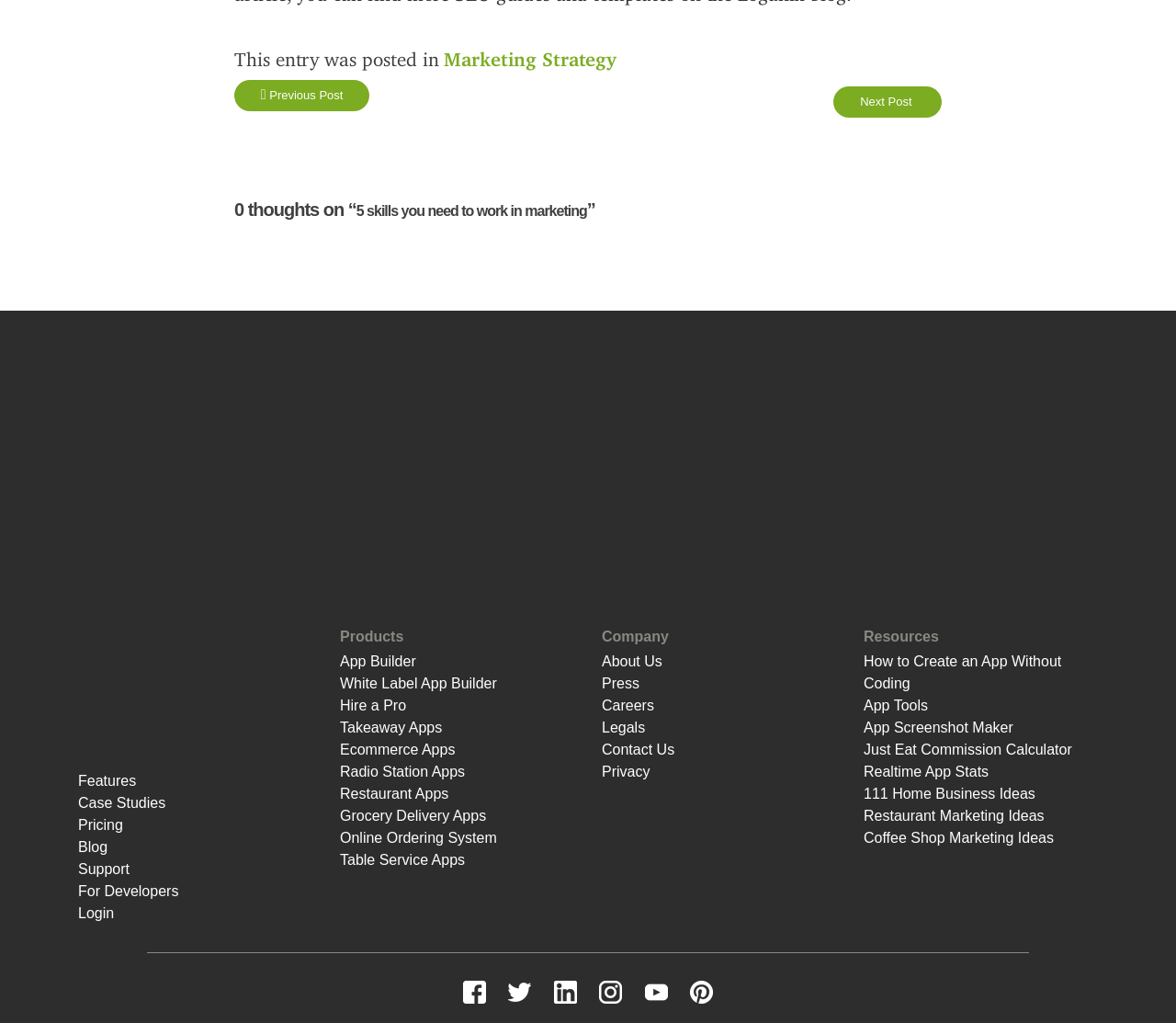Based on the element description: "Coffee Shop Marketing Ideas", identify the UI element and provide its bounding box coordinates. Use four float numbers between 0 and 1, [left, top, right, bottom].

[0.734, 0.812, 0.896, 0.827]